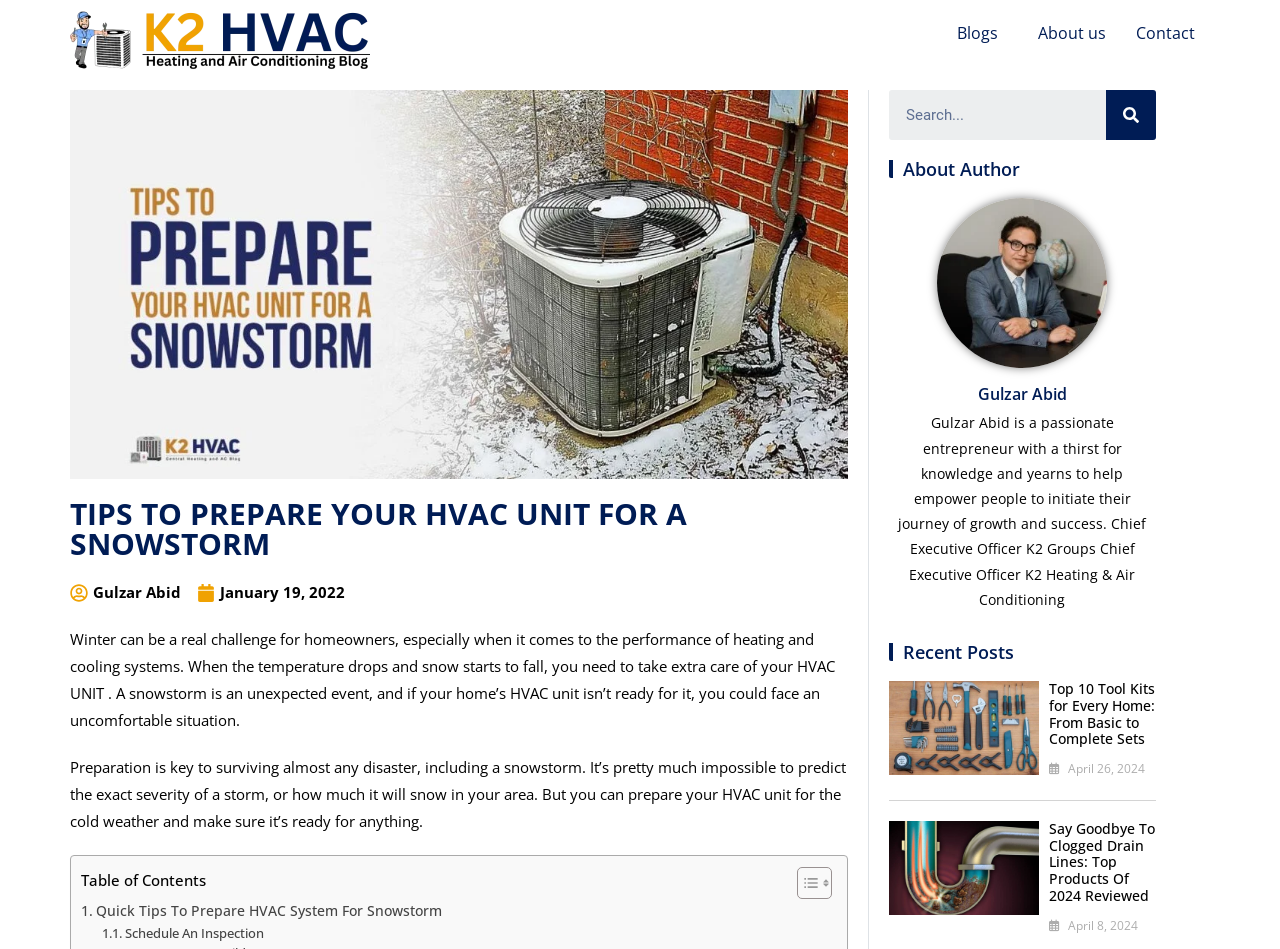How many recent posts are displayed on the webpage?
Please ensure your answer is as detailed and informative as possible.

The recent posts are displayed at the bottom of the webpage, and there are two posts: 'Top 10 Tool Kits for Every Home: From Basic to Complete Sets' and 'Say Goodbye To Clogged Drain Lines: Top Products Of 2024 Reviewed'.